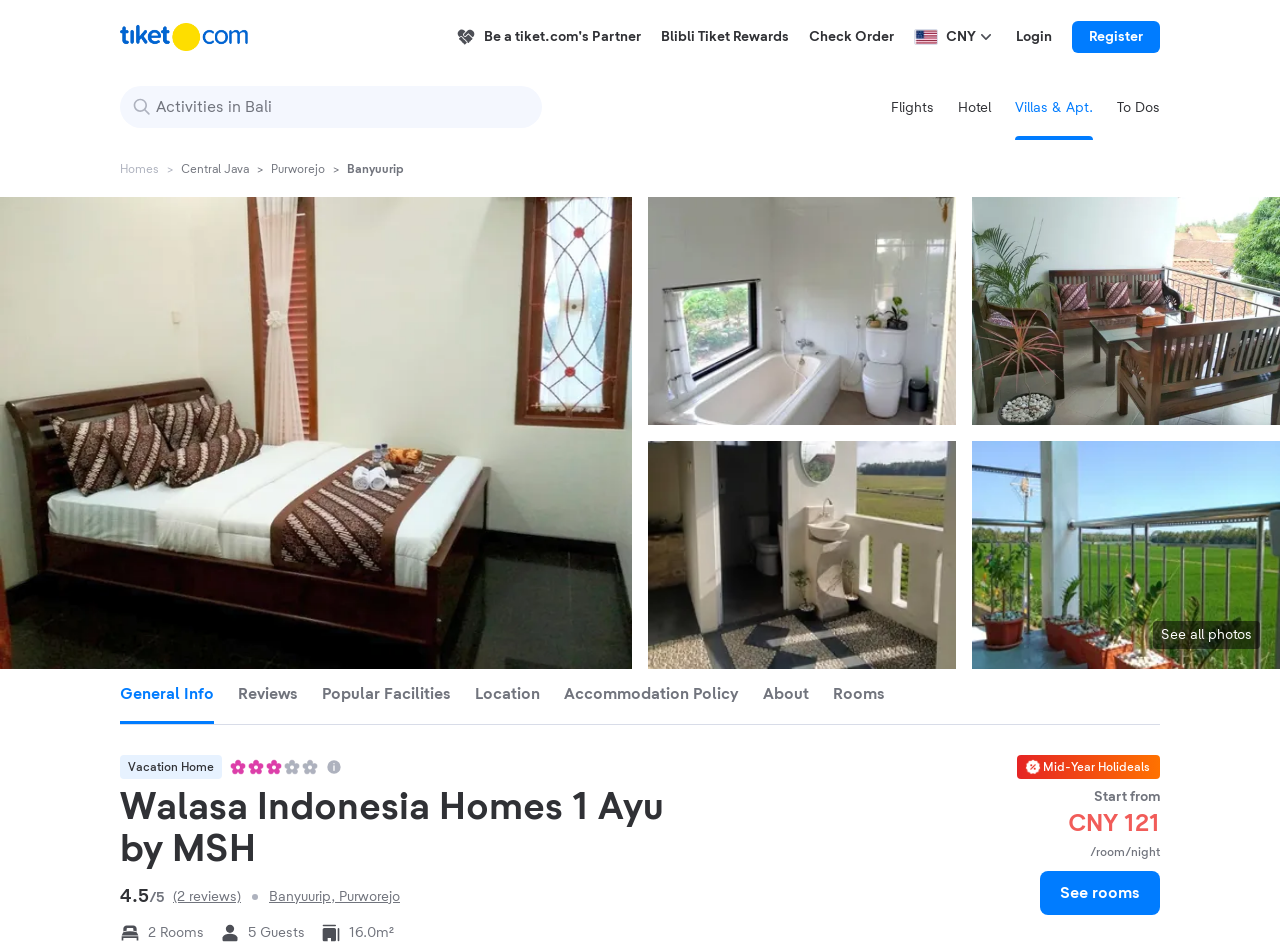Give a short answer to this question using one word or a phrase:
How many stars does the vacation home have?

4.5